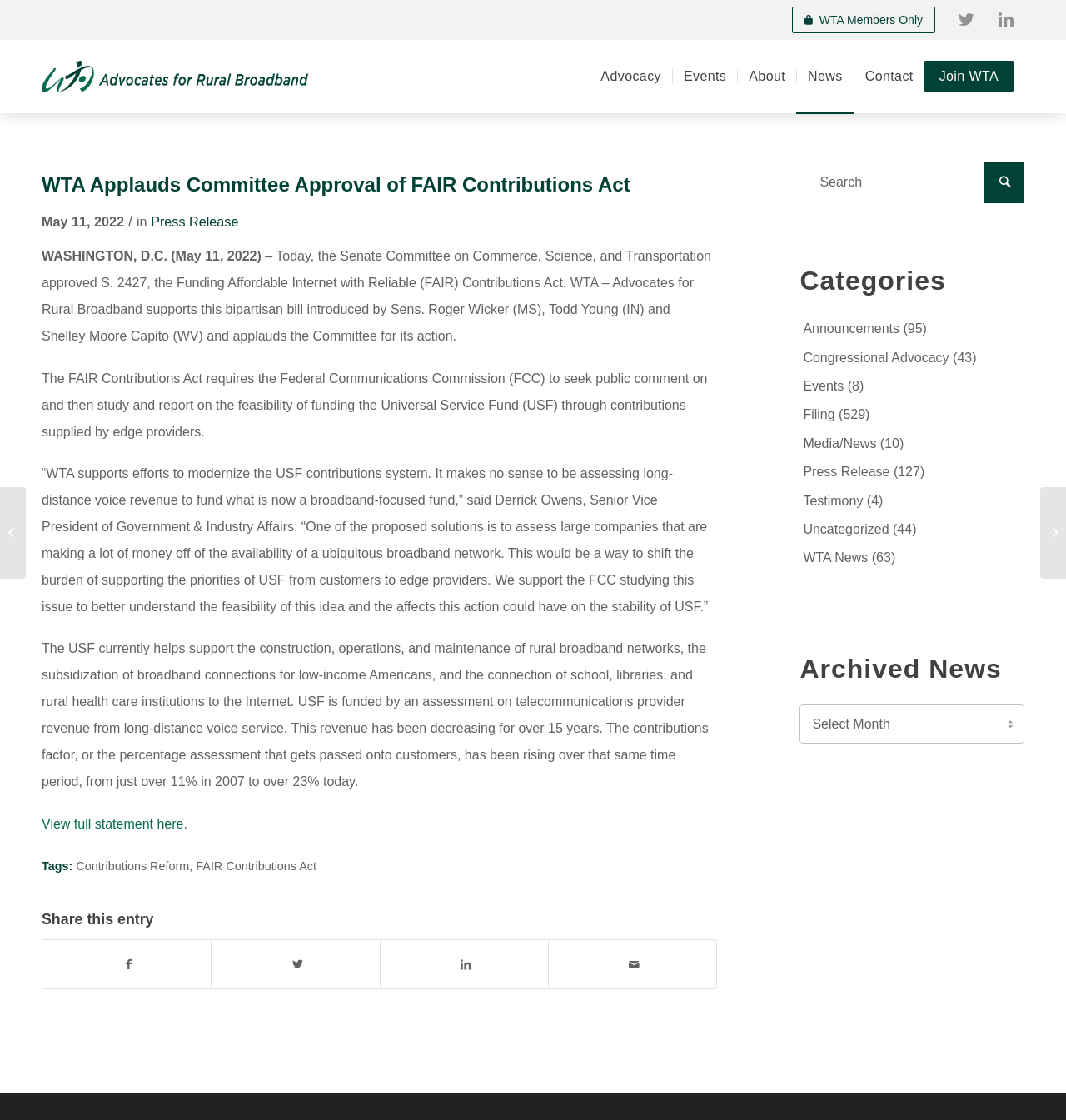Identify the bounding box coordinates of the clickable section necessary to follow the following instruction: "Check the pricing". The coordinates should be presented as four float numbers from 0 to 1, i.e., [left, top, right, bottom].

None